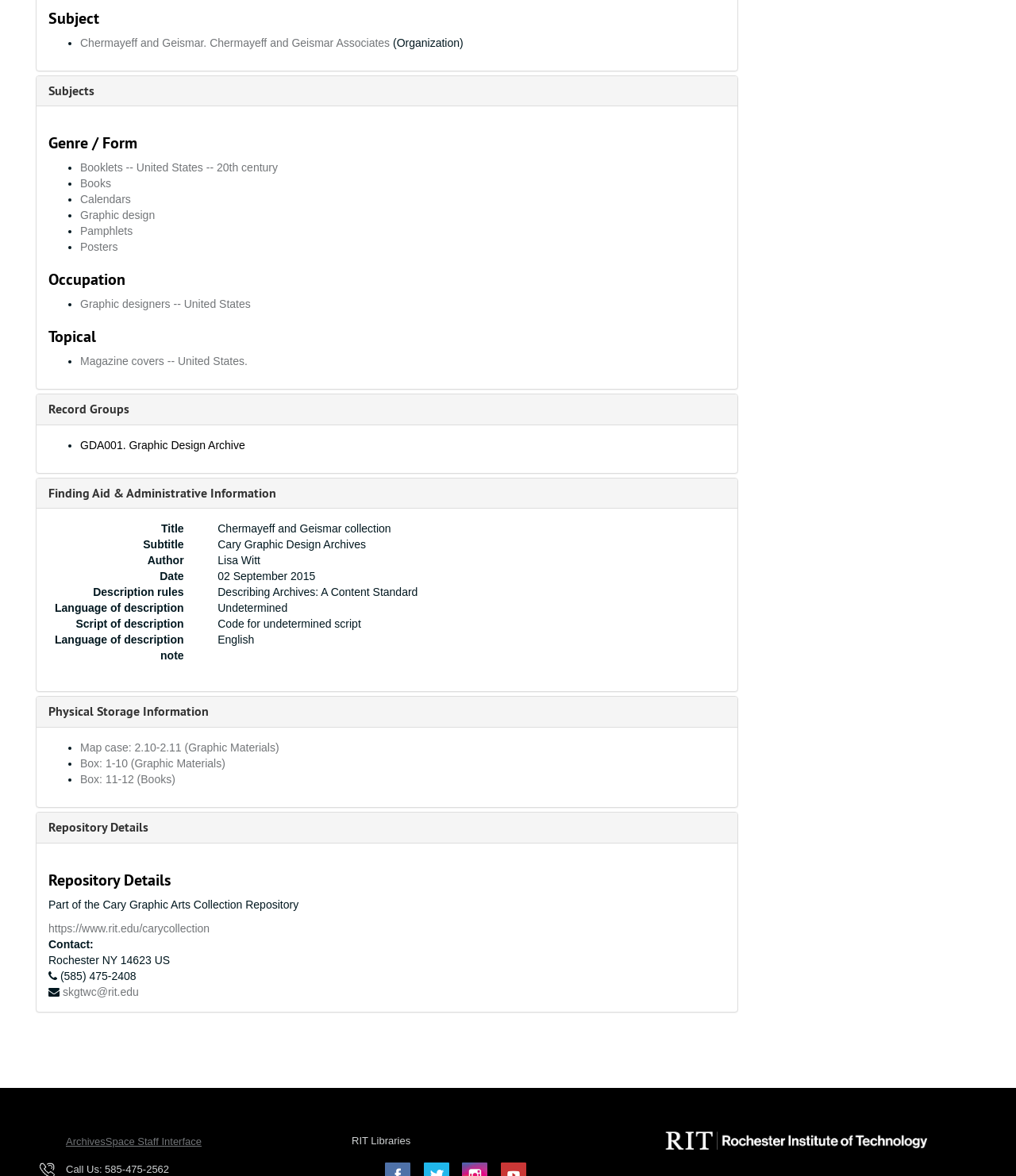Respond with a single word or phrase for the following question: 
What is the occupation of the graphic designers mentioned?

Graphic designers